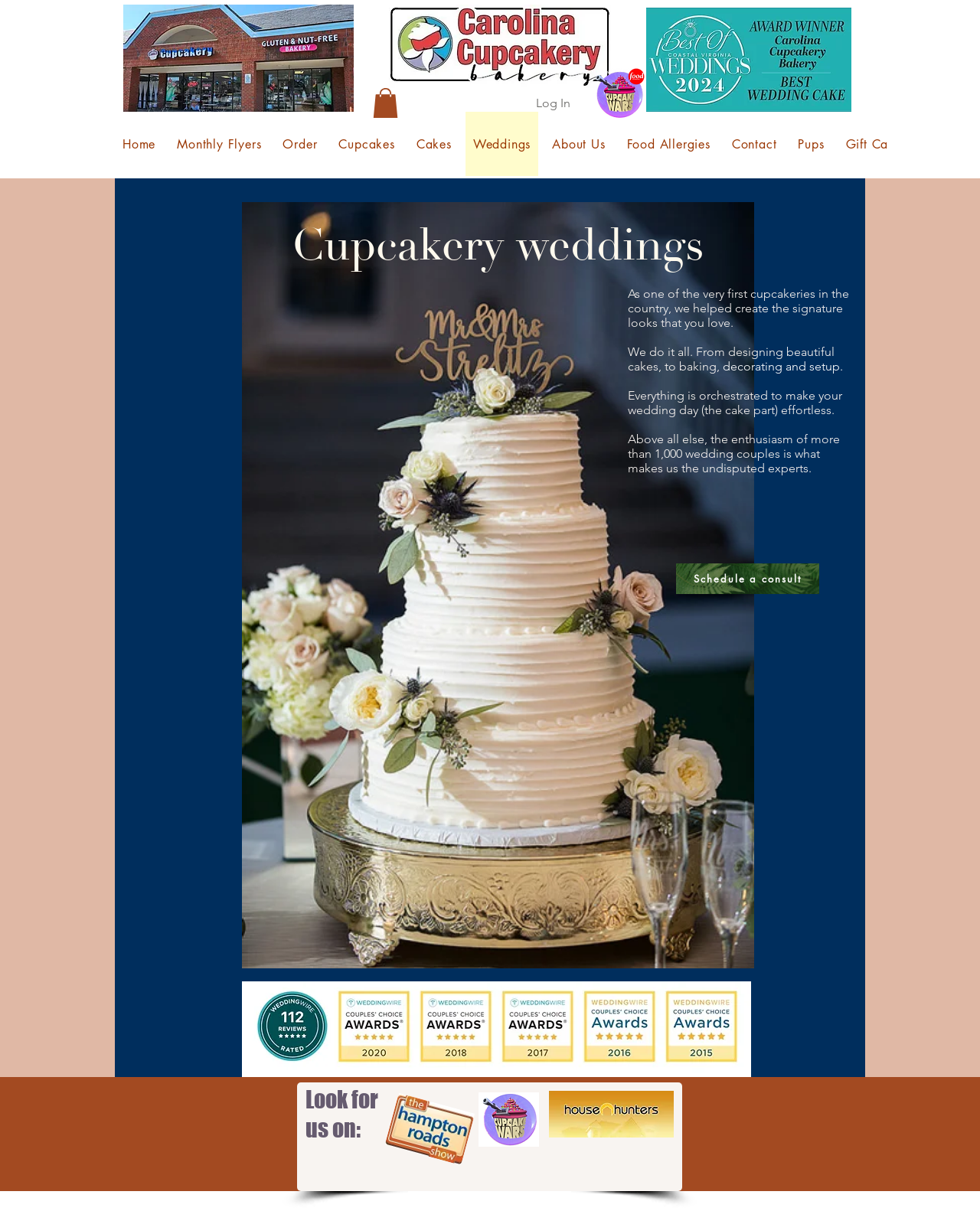What is the significance of the 'Food Allergies' link?
Answer the question based on the image using a single word or a brief phrase.

To provide information on food allergies